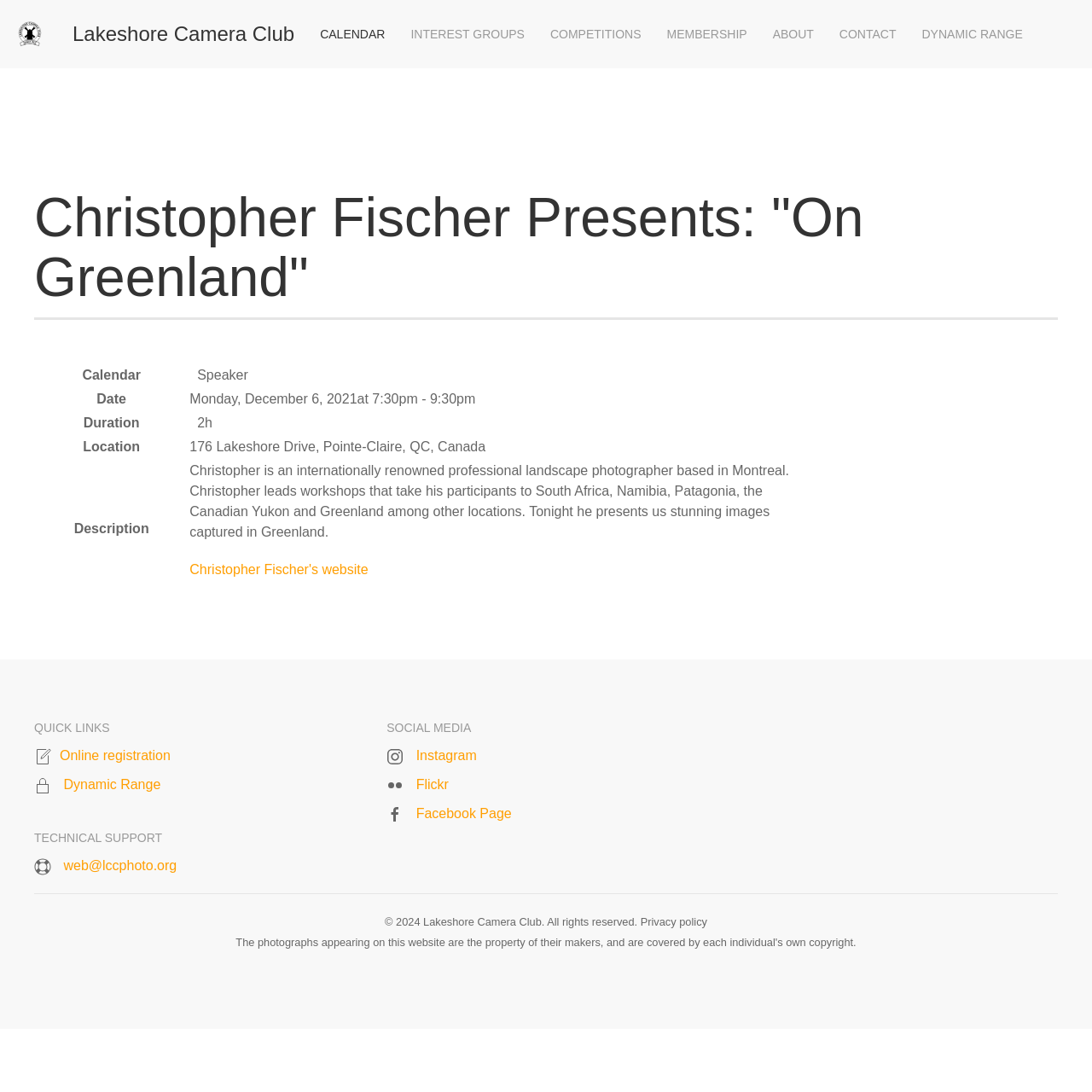What is the location of the camera club's meeting?
From the details in the image, answer the question comprehensively.

The location of the camera club's meeting can be found in the table below the main heading, where it is listed as 'Location' with the address '176 Lakeshore Drive, Pointe-Claire, QC, Canada'.